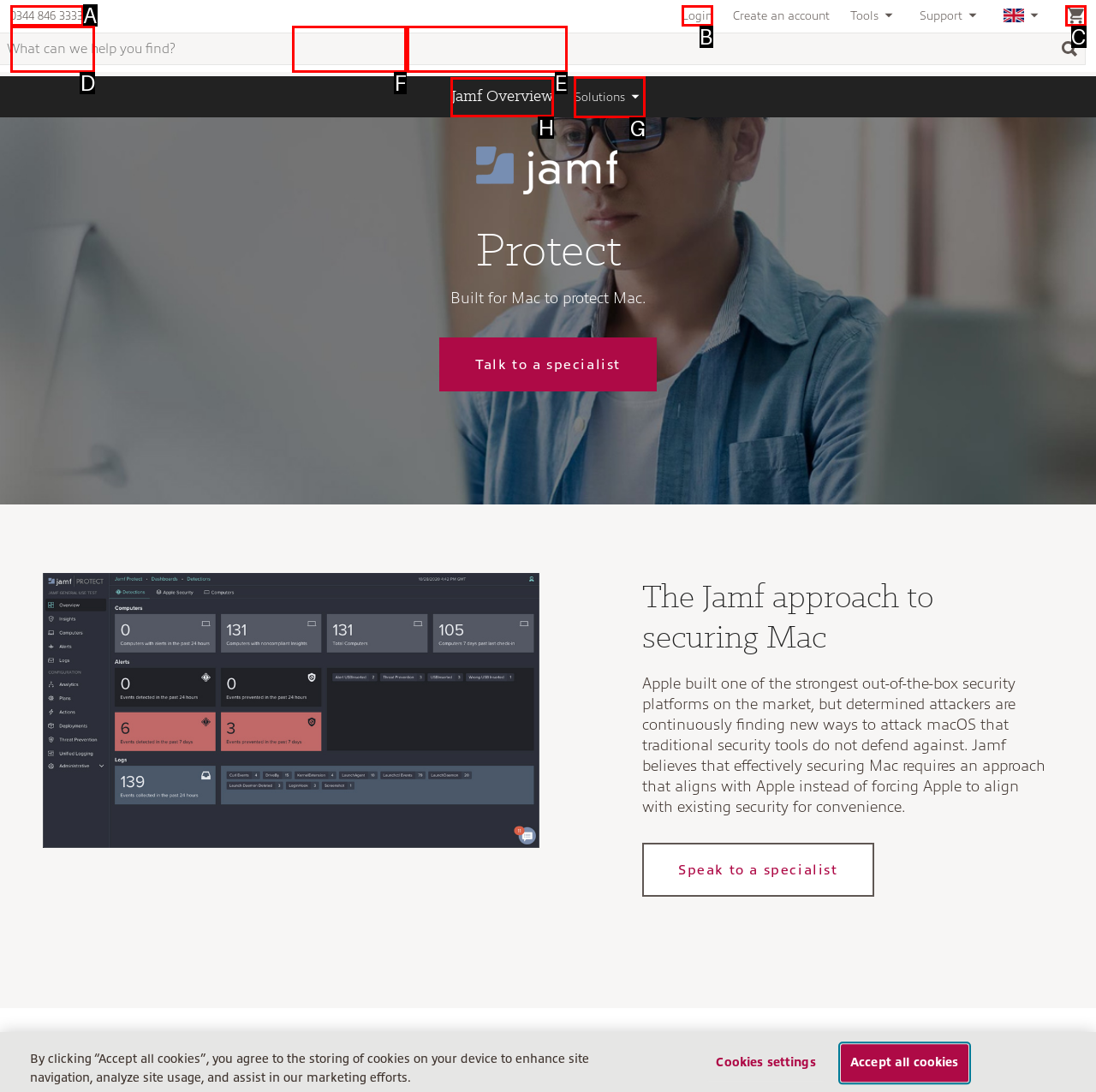Tell me which letter corresponds to the UI element that should be clicked to fulfill this instruction: View client stories
Answer using the letter of the chosen option directly.

F